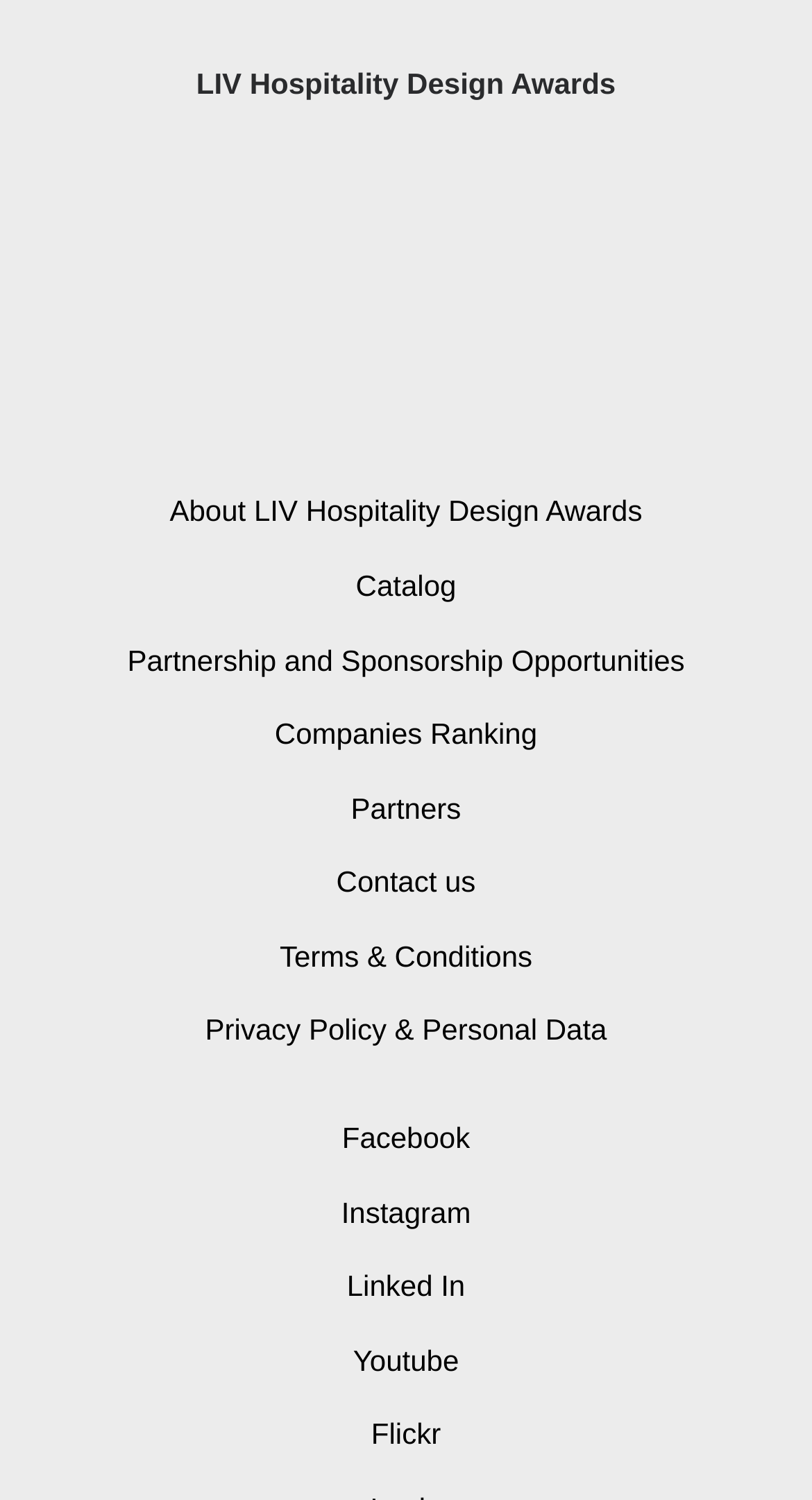Identify the bounding box for the described UI element: "parent_node: LIV Hospitality Design Awards".

[0.021, 0.135, 0.979, 0.343]